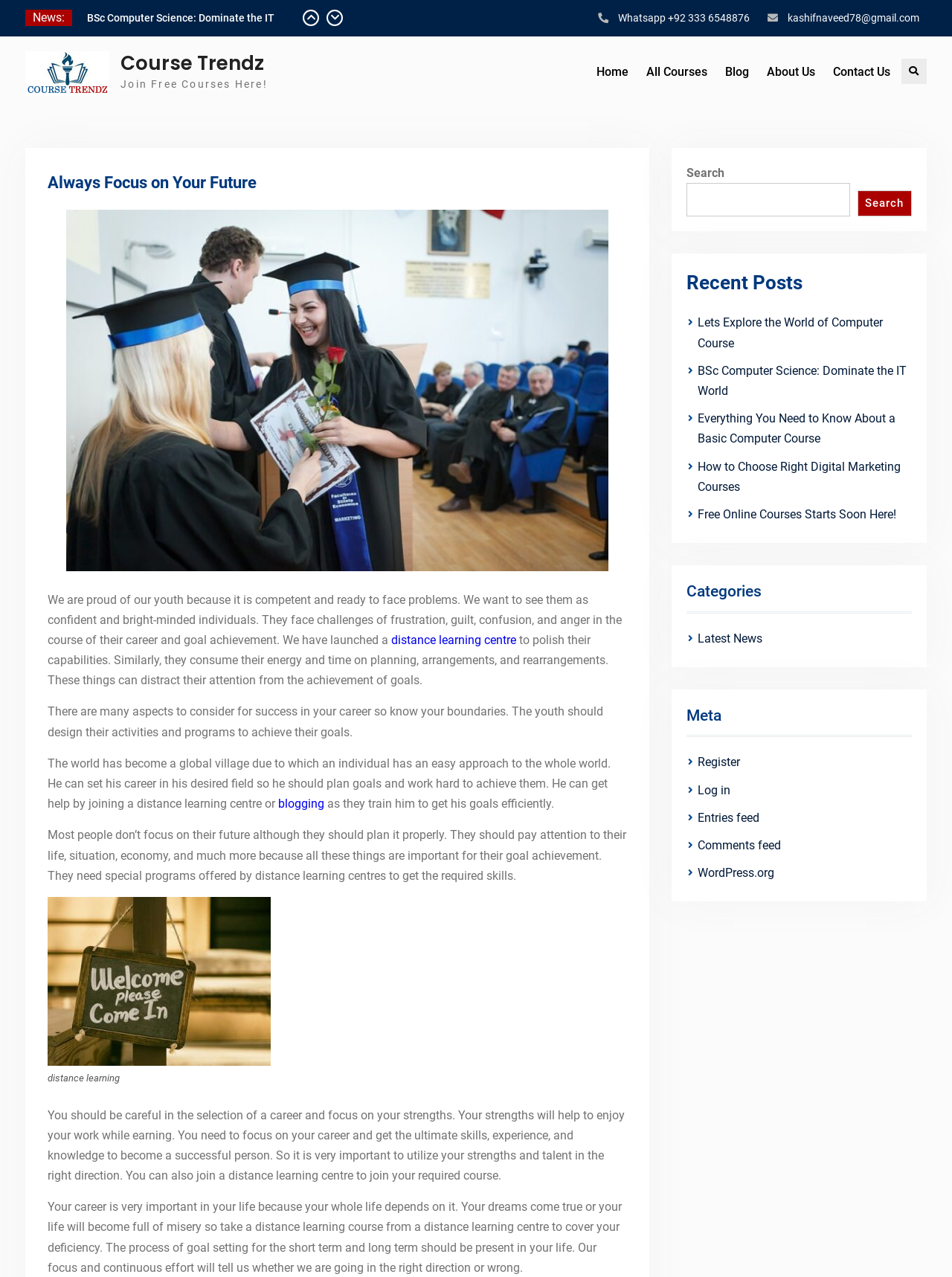Determine the bounding box coordinates of the section I need to click to execute the following instruction: "Read the 'Everything You Need to Know About a Basic Computer Course' article". Provide the coordinates as four float numbers between 0 and 1, i.e., [left, top, right, bottom].

[0.092, 0.014, 0.317, 0.042]